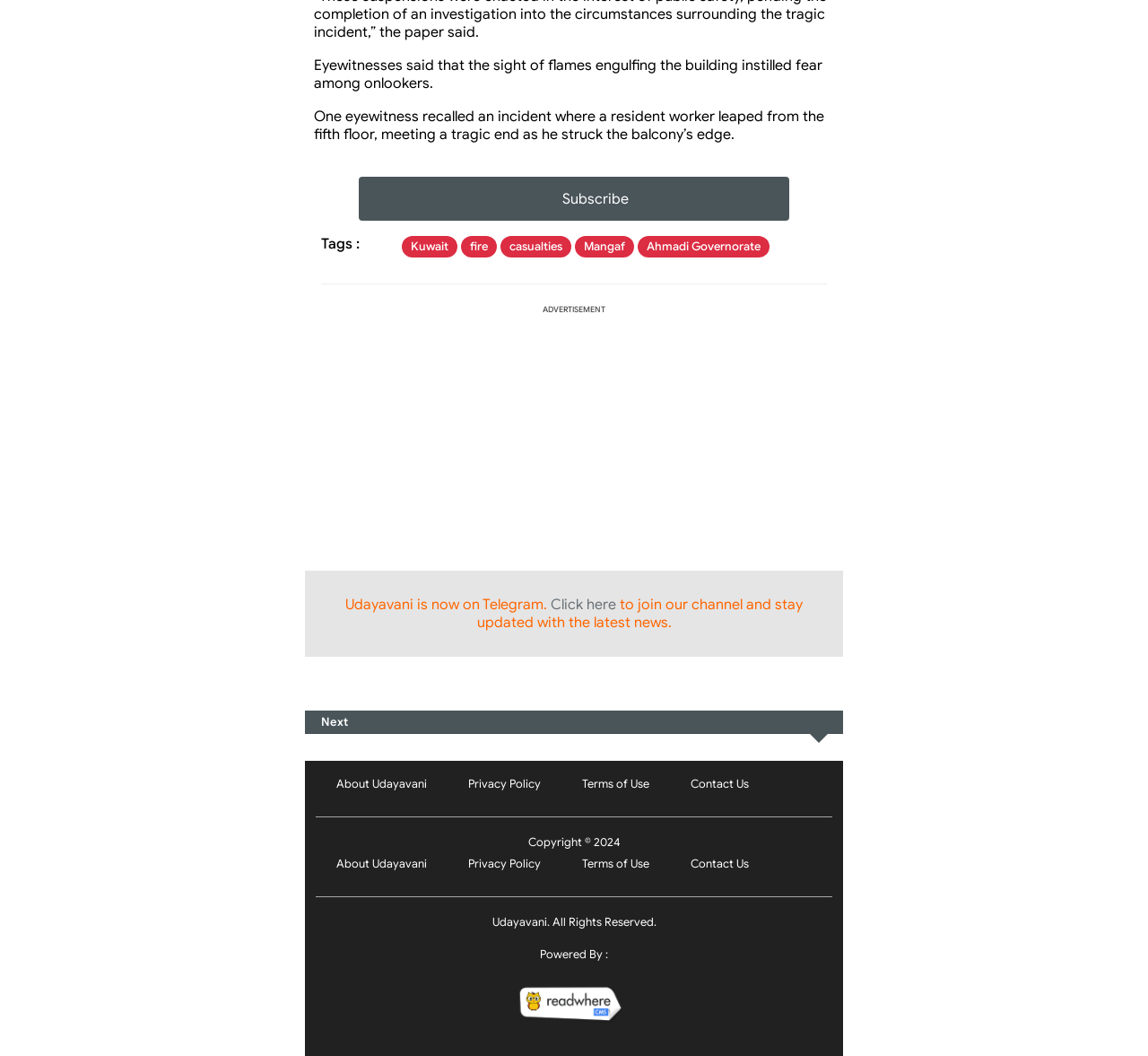What is the content of the message below the 'Click here' link?
Refer to the image and provide a detailed answer to the question.

The content of the message can be determined by examining the StaticText element with ID 1057, which contains the relevant text.